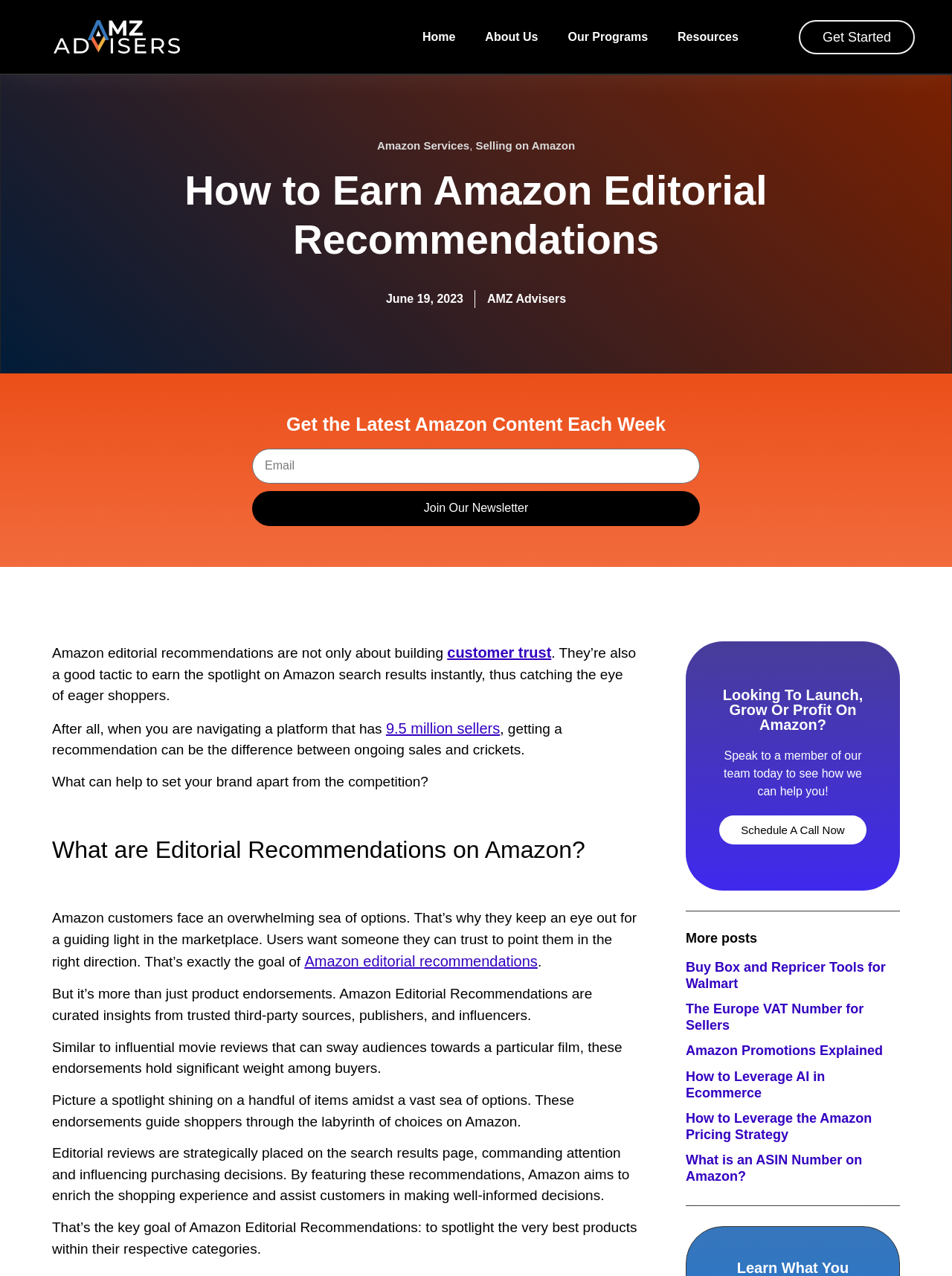Find the UI element described as: "Amazon Services" and predict its bounding box coordinates. Ensure the coordinates are four float numbers between 0 and 1, [left, top, right, bottom].

[0.396, 0.109, 0.493, 0.119]